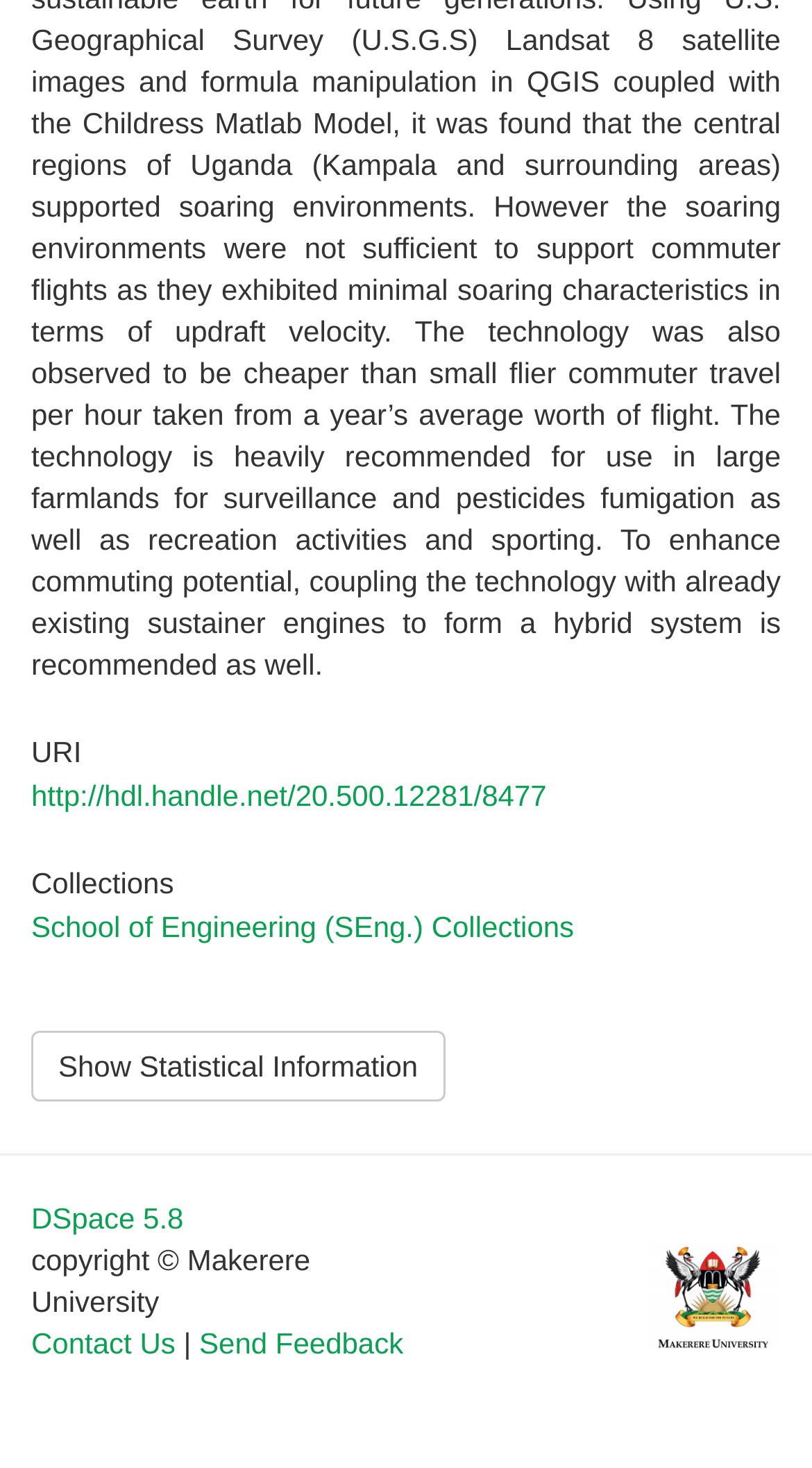How many static text elements are there at the bottom of the webpage? From the image, respond with a single word or brief phrase.

3